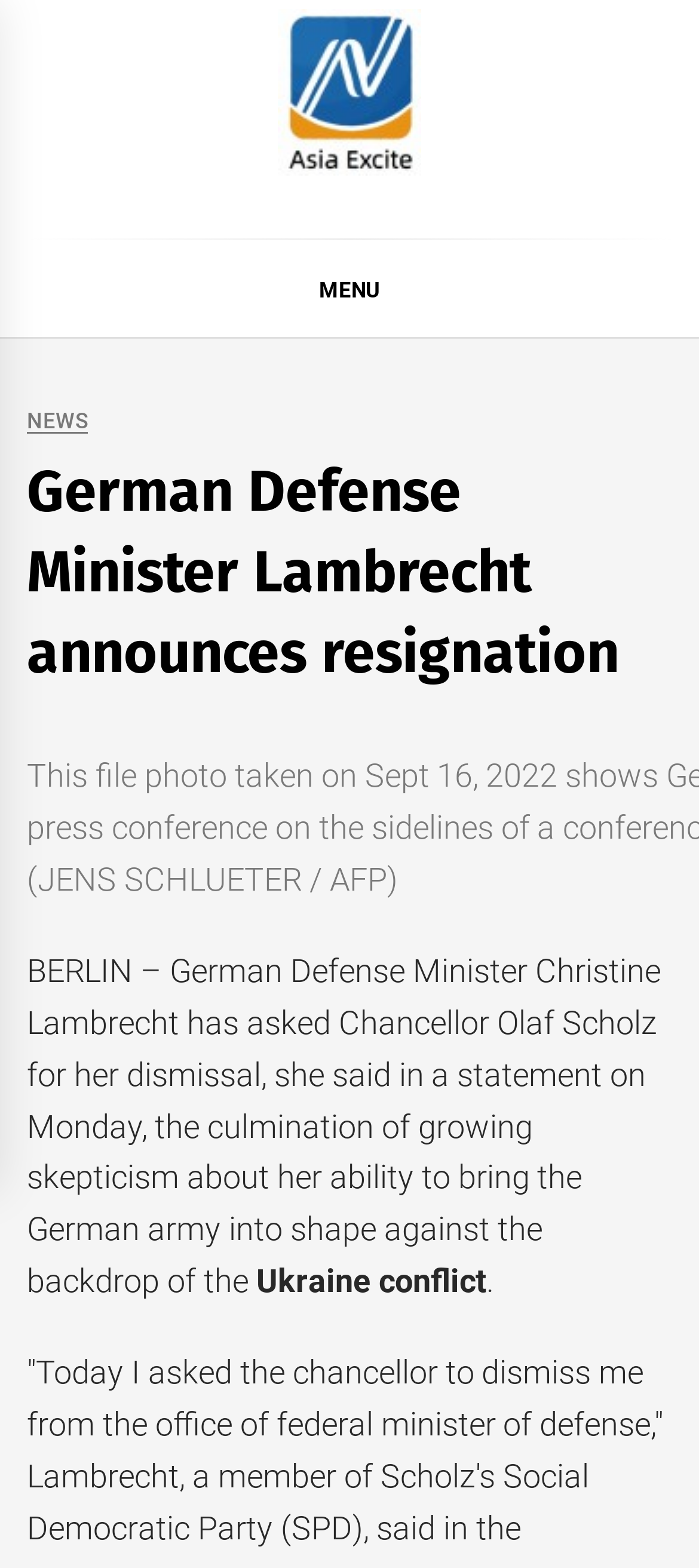Locate the bounding box coordinates for the element described below: "News". The coordinates must be four float values between 0 and 1, formatted as [left, top, right, bottom].

[0.038, 0.262, 0.126, 0.277]